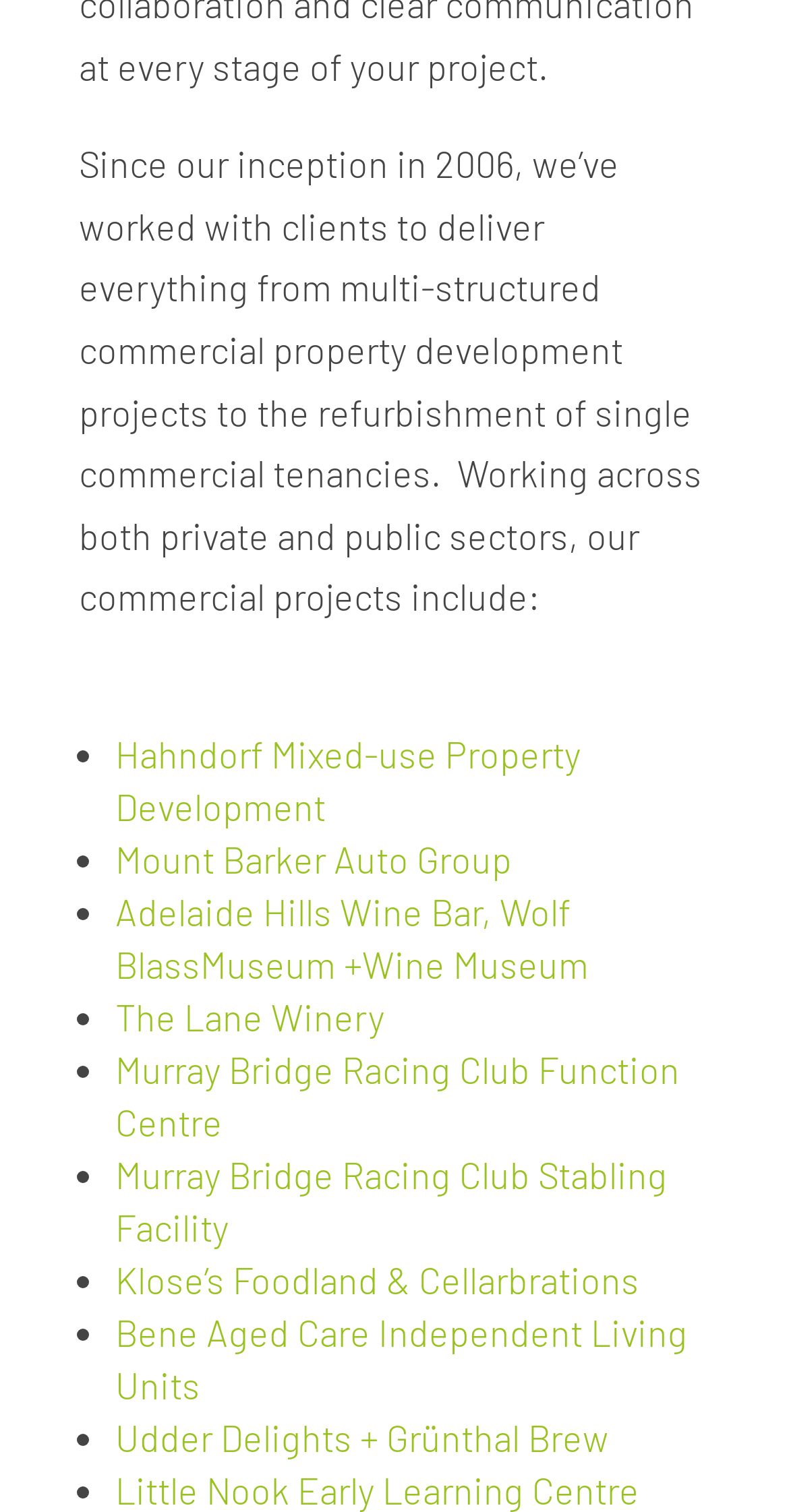Identify the bounding box coordinates for the region to click in order to carry out this instruction: "explore Mount Barker Auto Group". Provide the coordinates using four float numbers between 0 and 1, formatted as [left, top, right, bottom].

[0.146, 0.553, 0.649, 0.582]